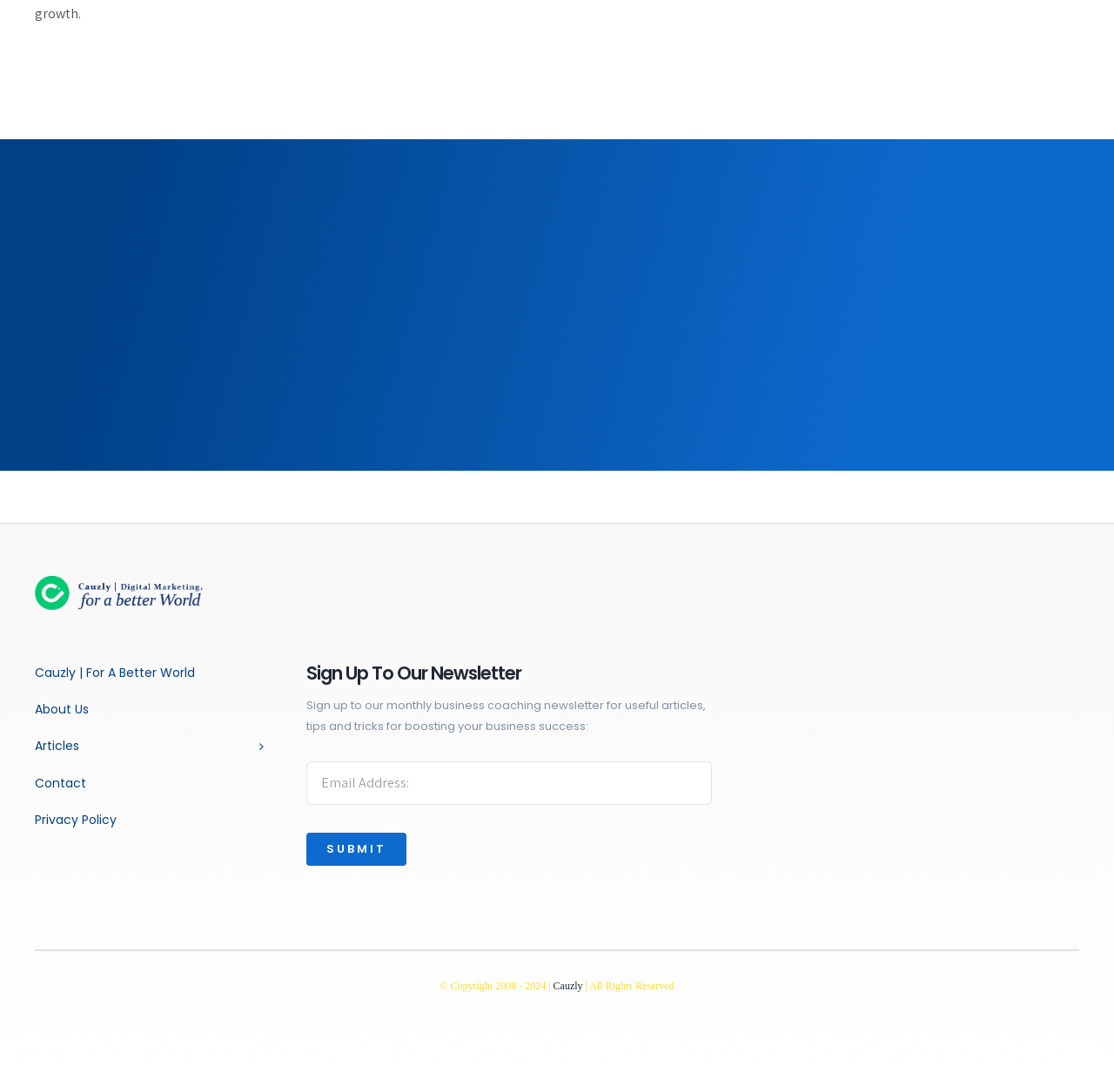Can you find the bounding box coordinates of the area I should click to execute the following instruction: "Go to About Us"?

[0.031, 0.64, 0.238, 0.66]